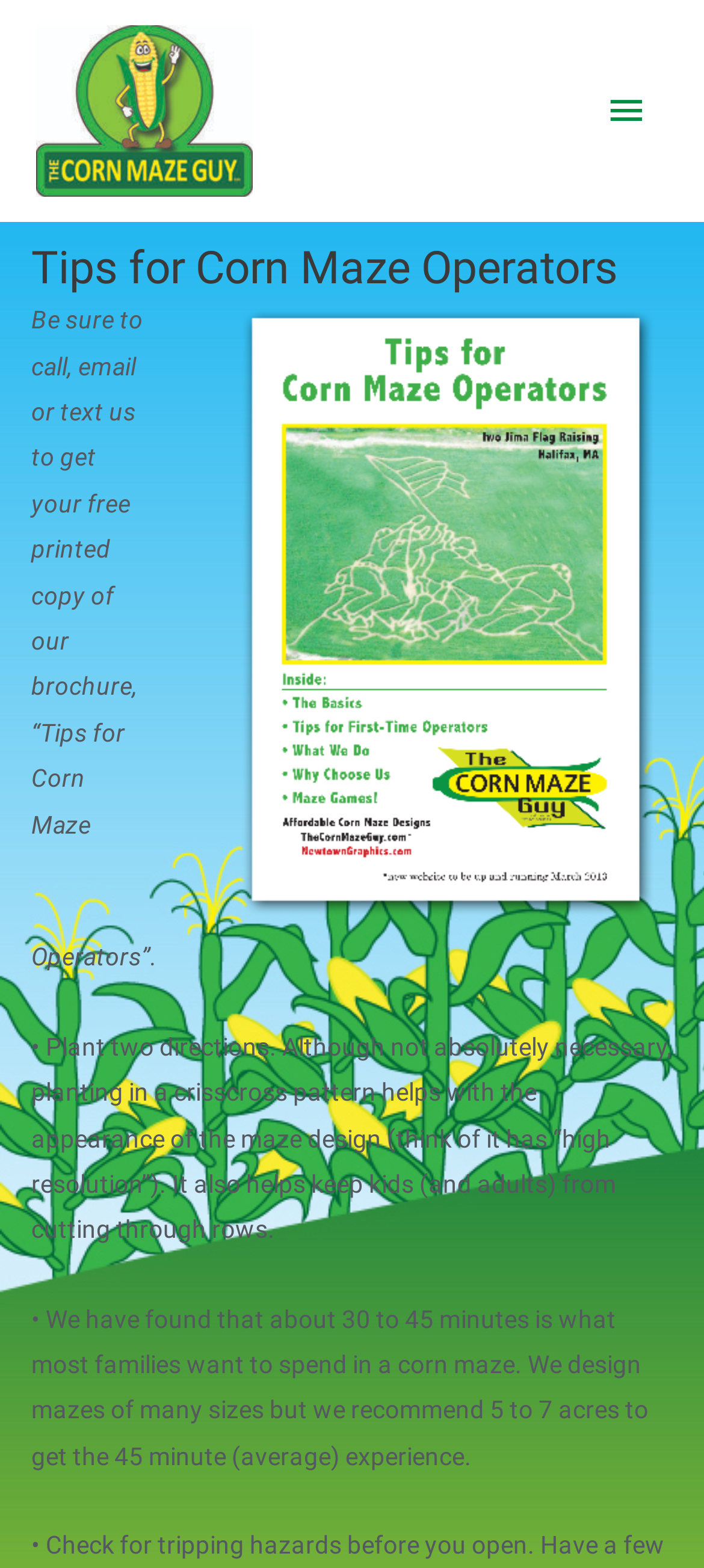Find the bounding box coordinates for the UI element that matches this description: "Main Menu".

[0.83, 0.043, 0.949, 0.099]